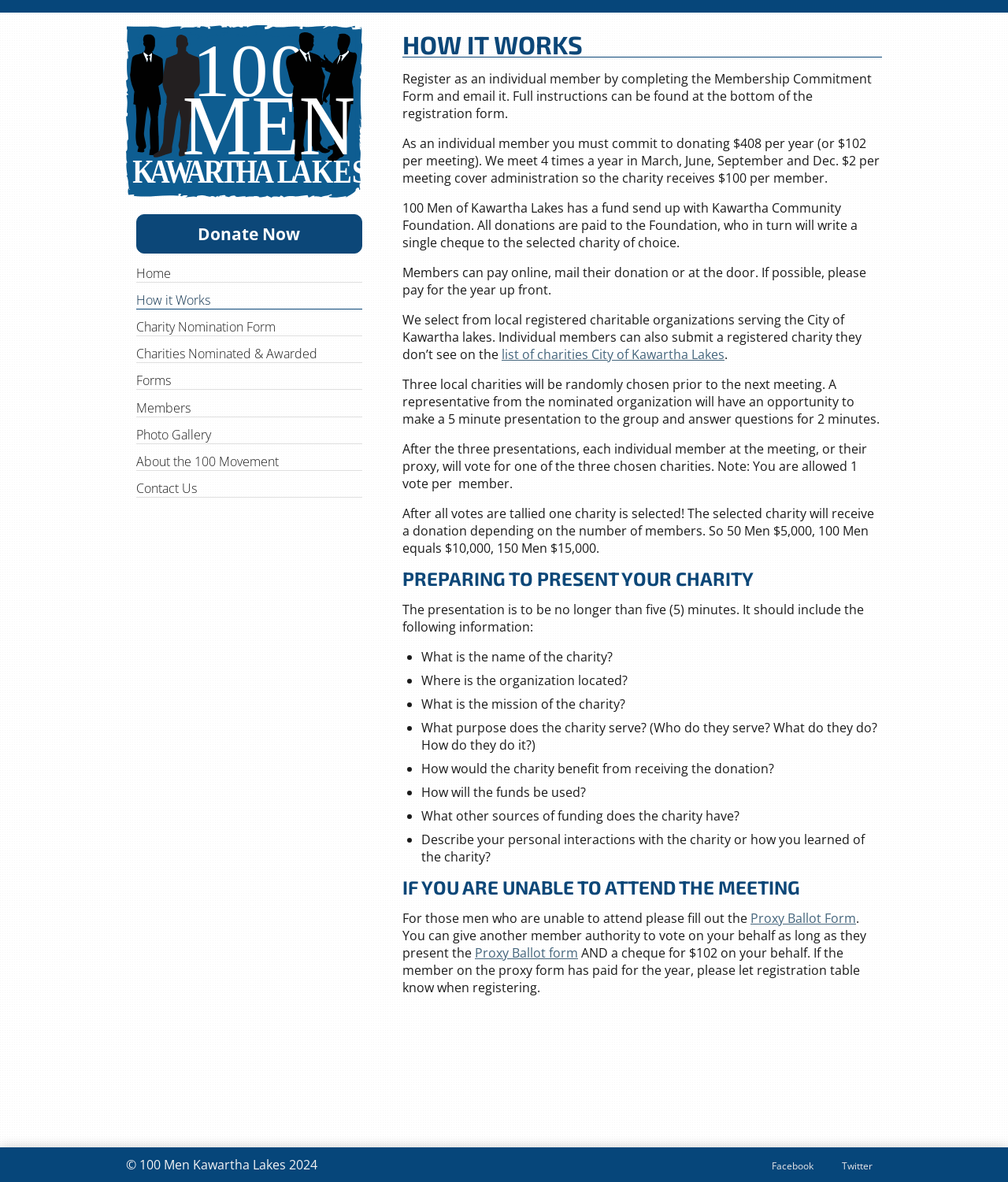Please find the bounding box coordinates of the element's region to be clicked to carry out this instruction: "Click Twitter".

[0.826, 0.978, 0.875, 0.995]